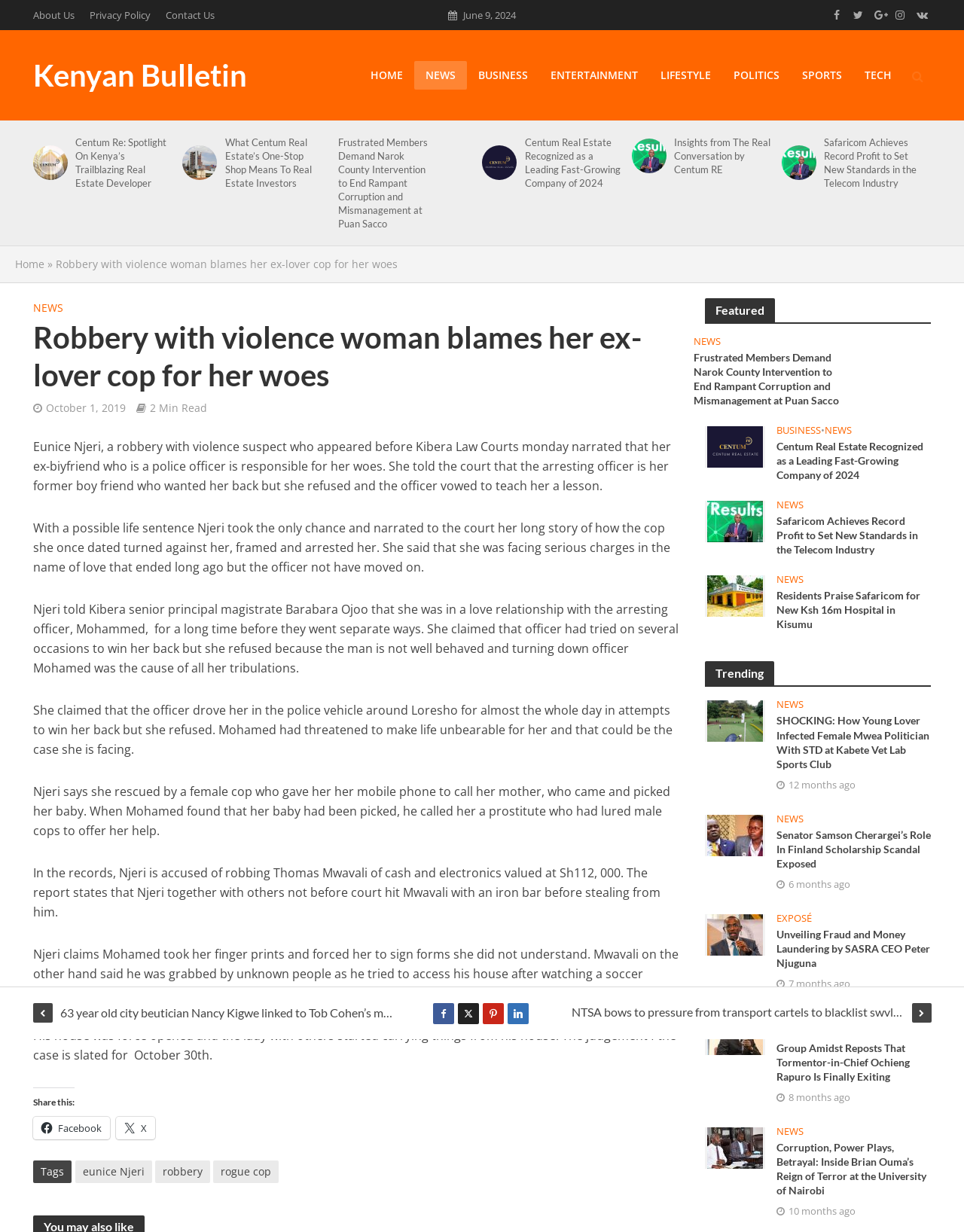Carefully observe the image and respond to the question with a detailed answer:
What is the value of the cash and electronics stolen from Thomas Mwavali?

I found the answer by reading the article on the webpage, which mentions that Eunice Njeri is accused of robbing Thomas Mwavali of cash and electronics valued at Sh112, 000.